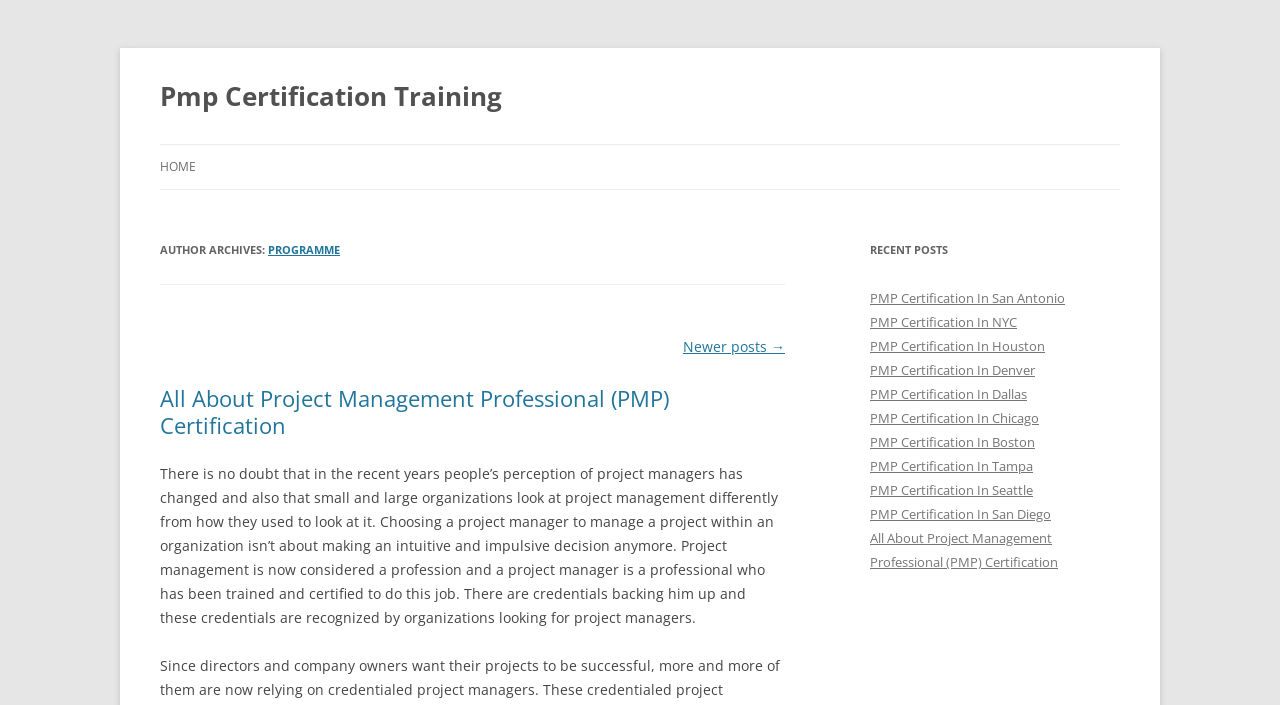Please provide a comprehensive answer to the question based on the screenshot: What is the profession being discussed?

The webpage is discussing project management as a profession, and the importance of certification, as evident from the text 'Project management is now considered a profession and a project manager is a professional who has been trained and certified to do this job.'